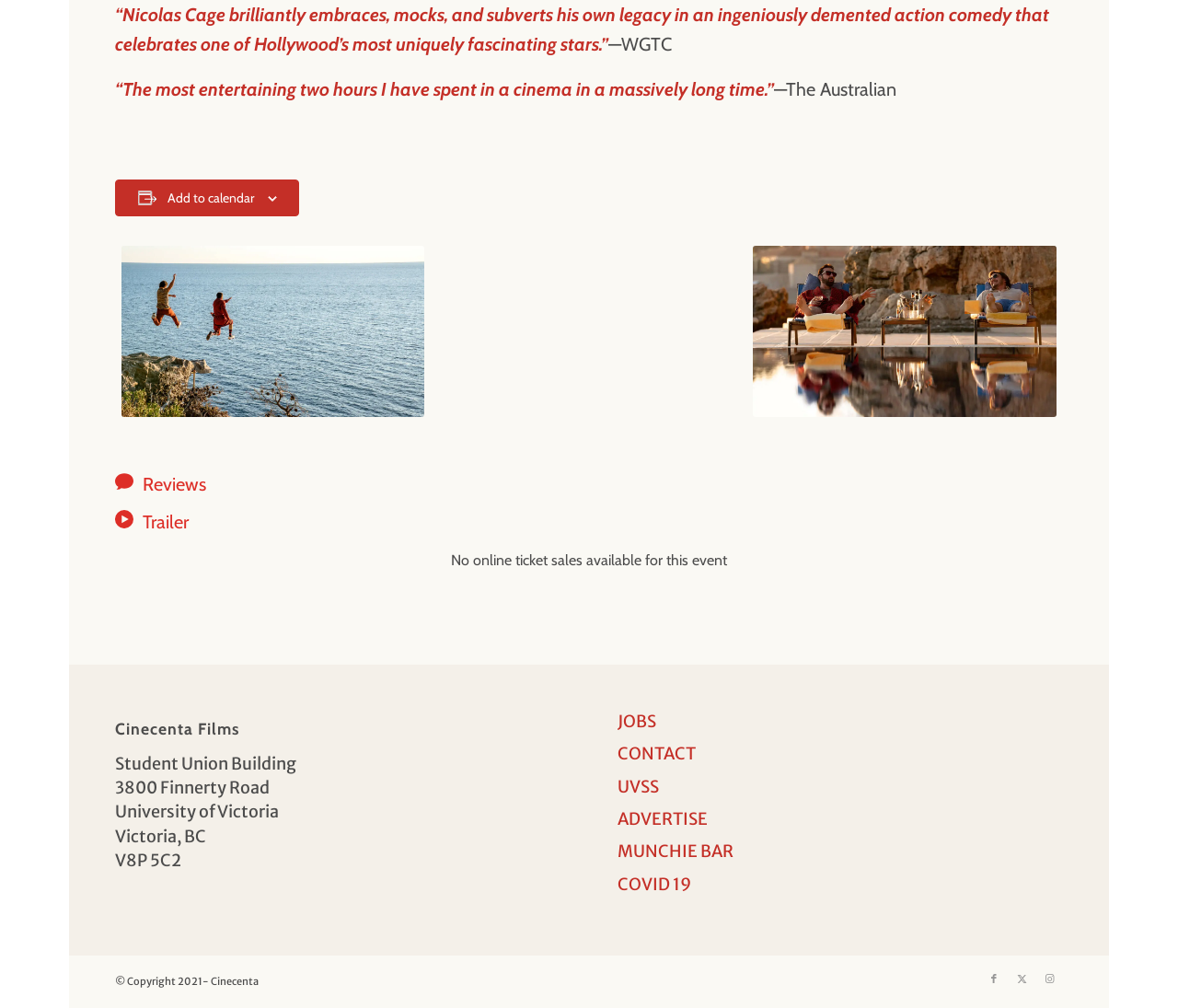Please determine the bounding box coordinates of the element to click in order to execute the following instruction: "Visit JOBS page". The coordinates should be four float numbers between 0 and 1, specified as [left, top, right, bottom].

[0.524, 0.7, 0.902, 0.733]